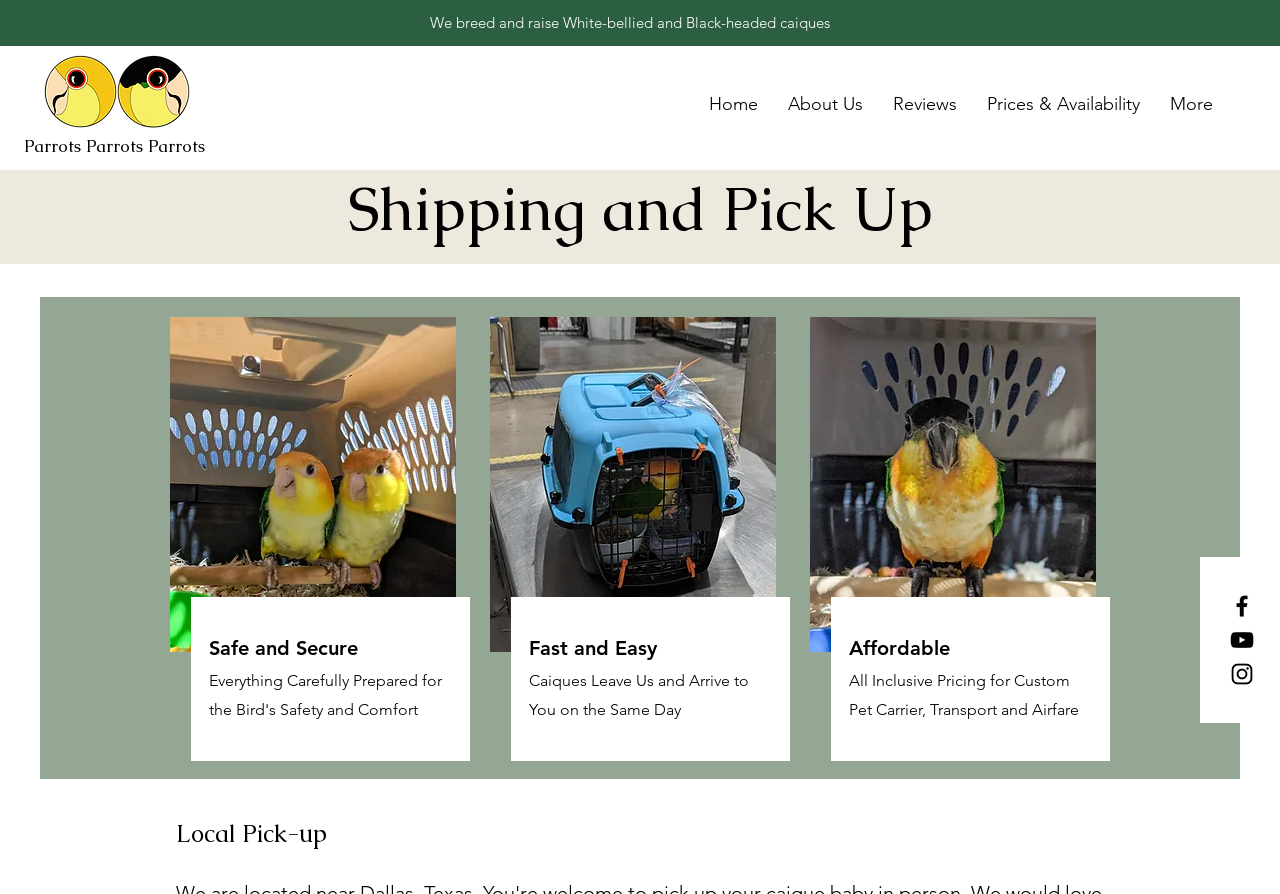What is the policy for local pick-up?
Observe the image and answer the question with a one-word or short phrase response.

Available